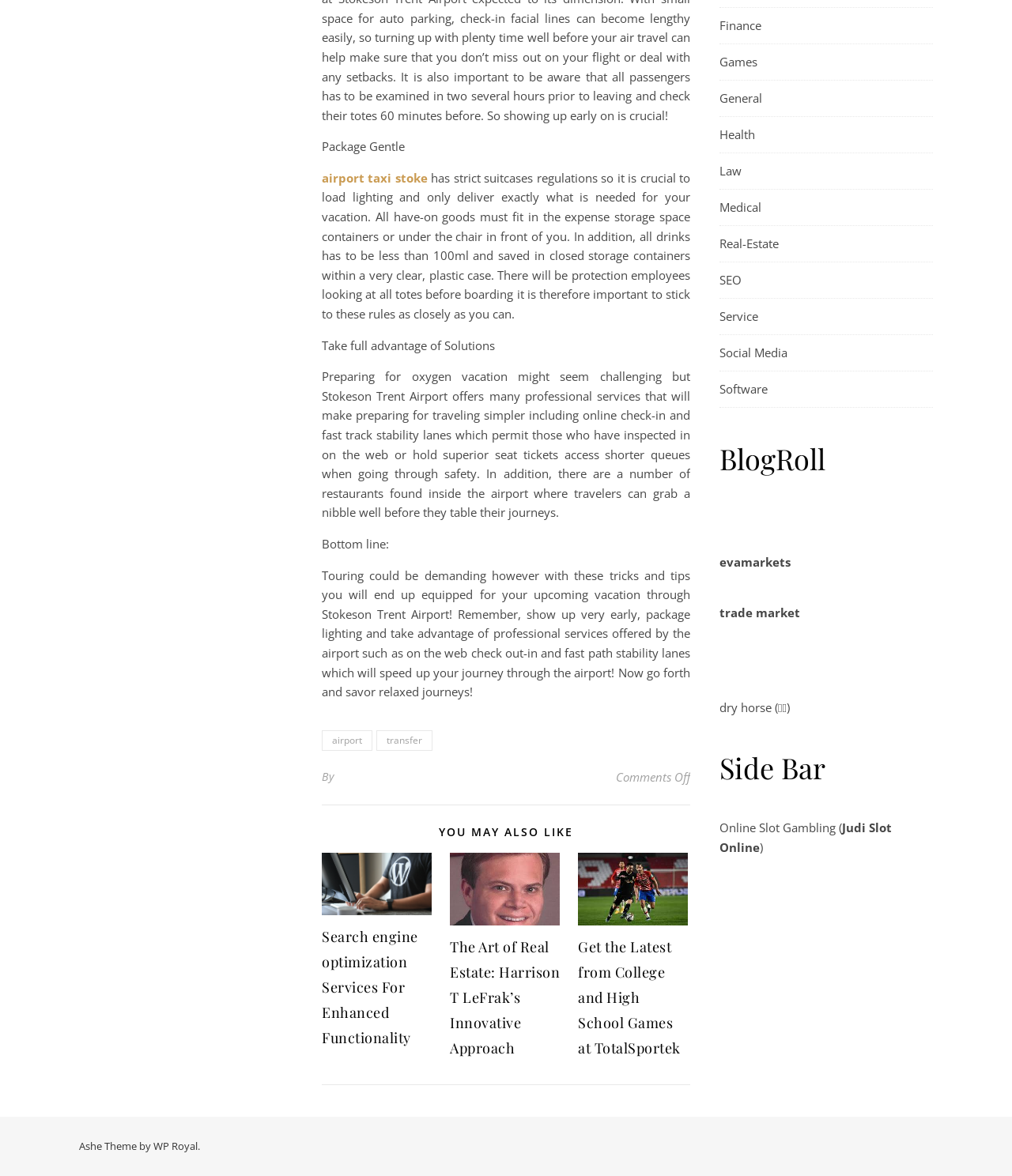Predict the bounding box coordinates of the area that should be clicked to accomplish the following instruction: "Explore 'Search engine optimization Services For Enhanced Functionality'". The bounding box coordinates should consist of four float numbers between 0 and 1, i.e., [left, top, right, bottom].

[0.318, 0.784, 0.427, 0.891]